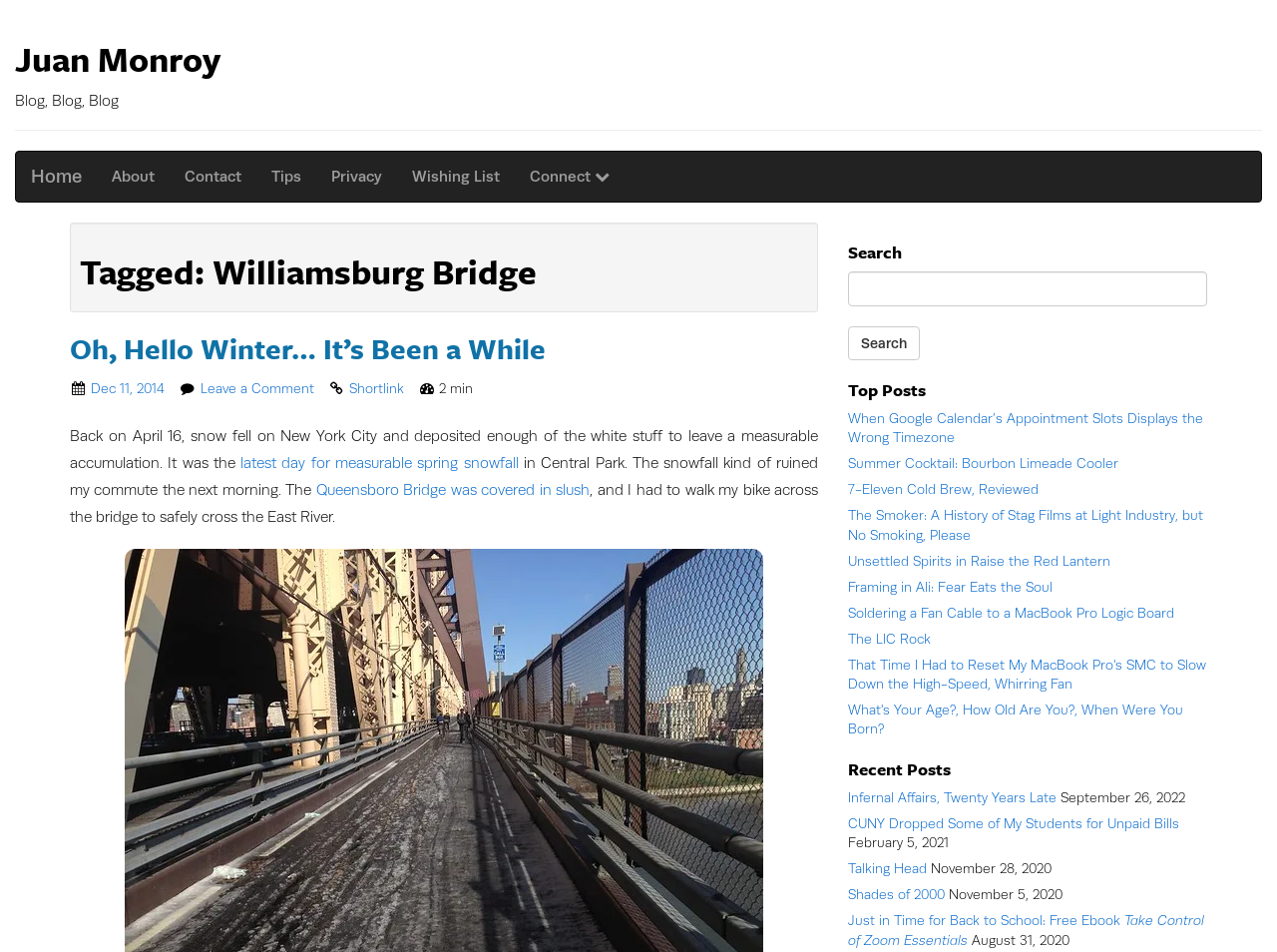Please determine the bounding box coordinates of the element to click on in order to accomplish the following task: "Search for something". Ensure the coordinates are four float numbers ranging from 0 to 1, i.e., [left, top, right, bottom].

[0.664, 0.285, 0.945, 0.322]